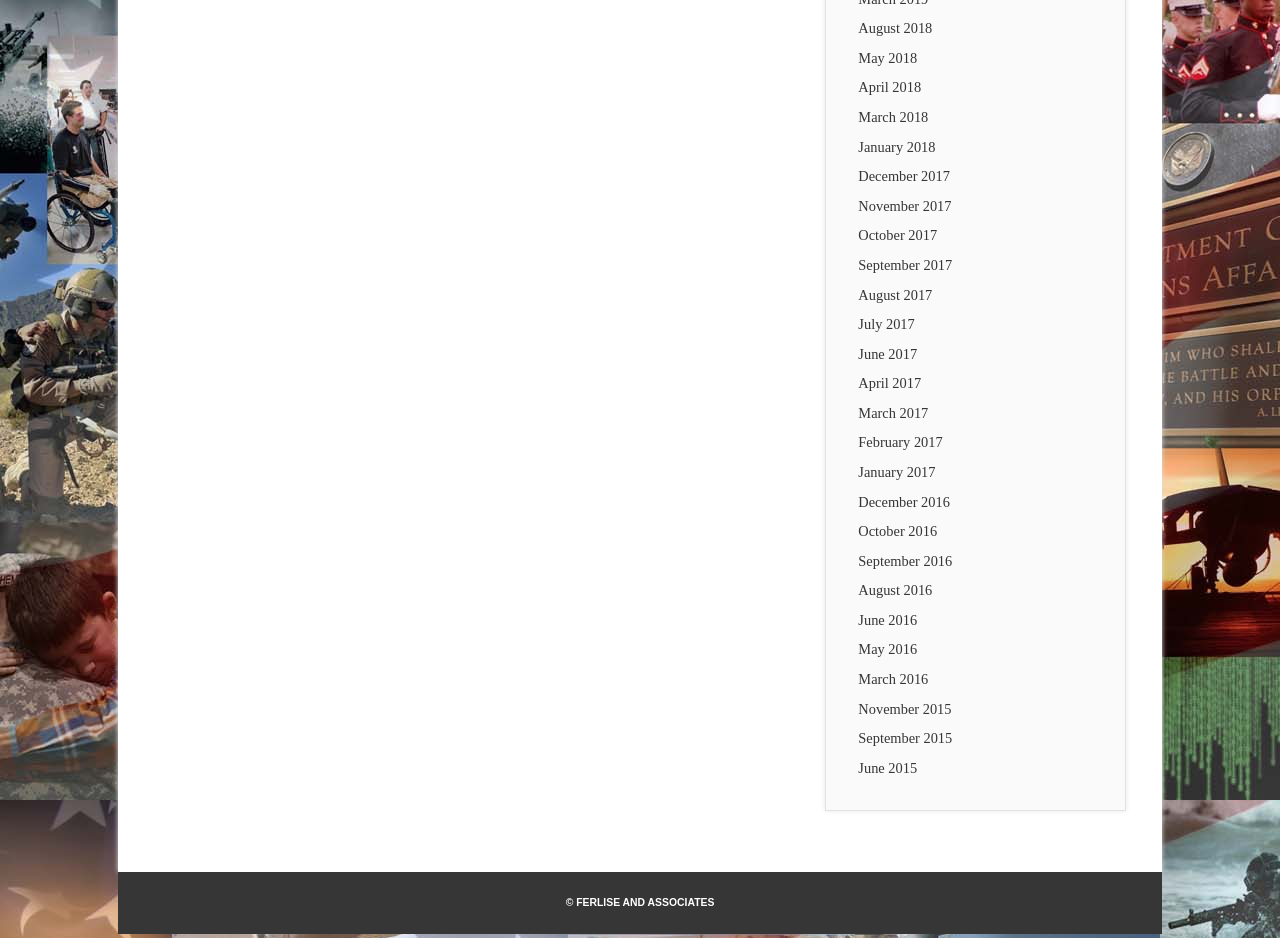Determine the bounding box for the UI element as described: "December 2017". The coordinates should be represented as four float numbers between 0 and 1, formatted as [left, top, right, bottom].

[0.671, 0.179, 0.742, 0.196]